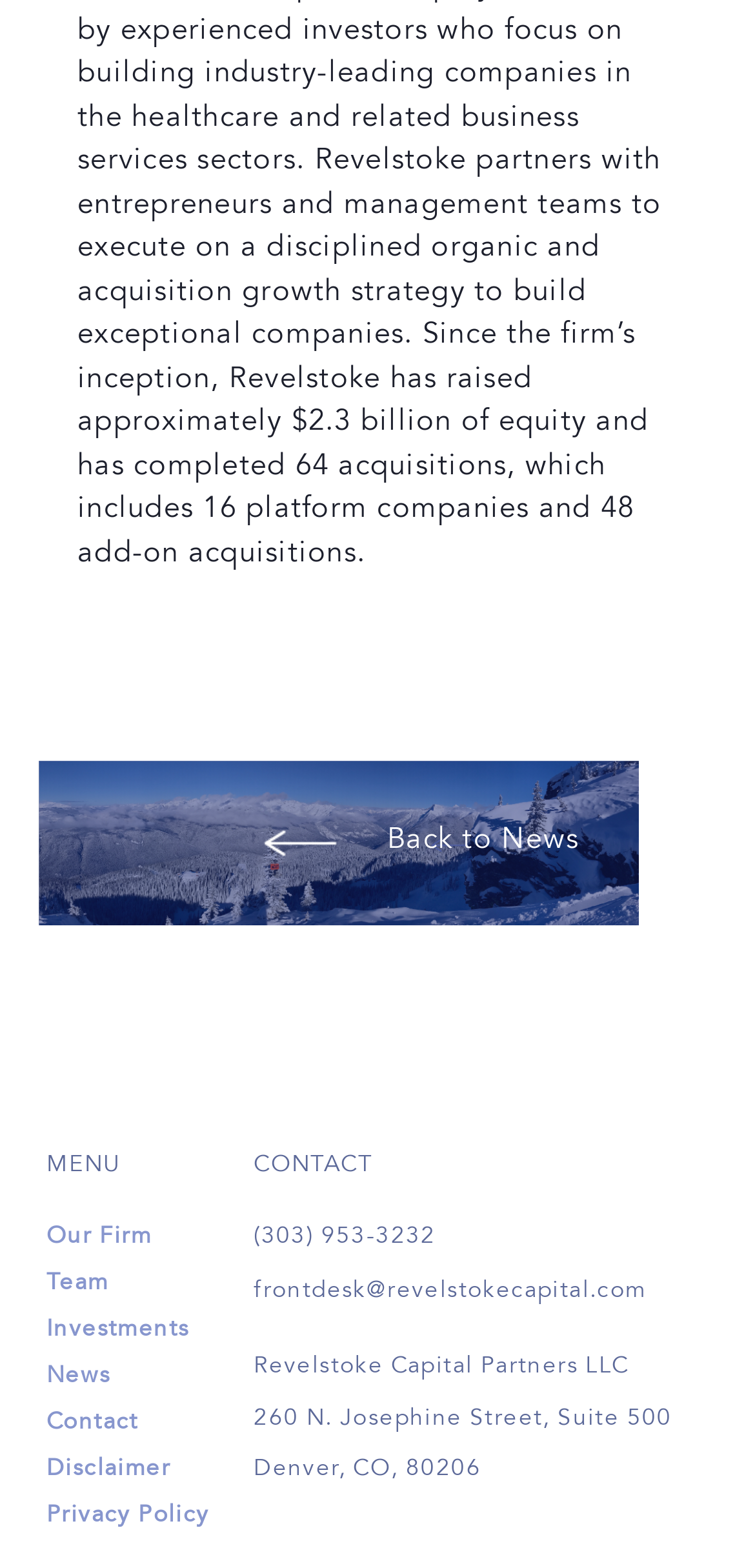What is the name of the company?
Answer the question with just one word or phrase using the image.

Revelstoke Capital Partners LLC